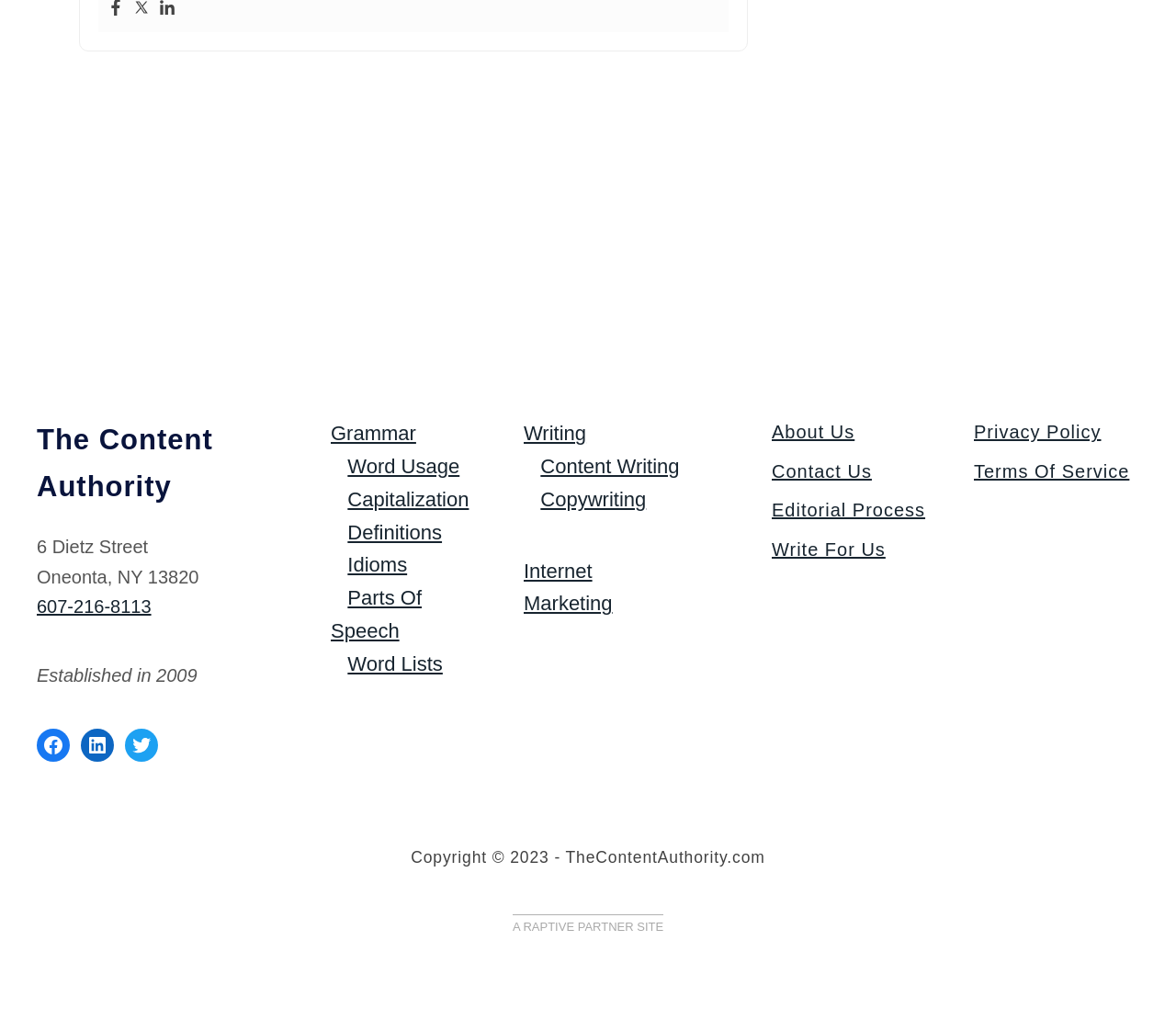Can you identify the bounding box coordinates of the clickable region needed to carry out this instruction: 'View the Privacy Policy'? The coordinates should be four float numbers within the range of 0 to 1, stated as [left, top, right, bottom].

[0.828, 0.41, 0.936, 0.429]